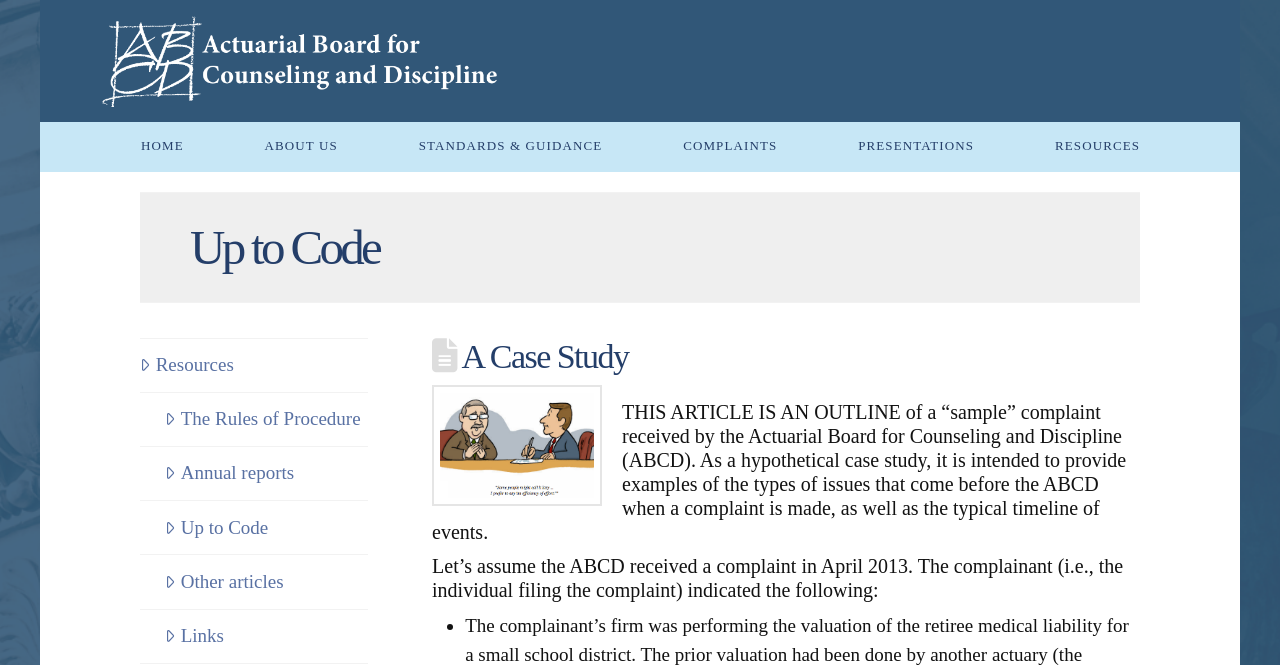Kindly respond to the following question with a single word or a brief phrase: 
What is the topic of the 'Up to Code' section?

Actuarial standards